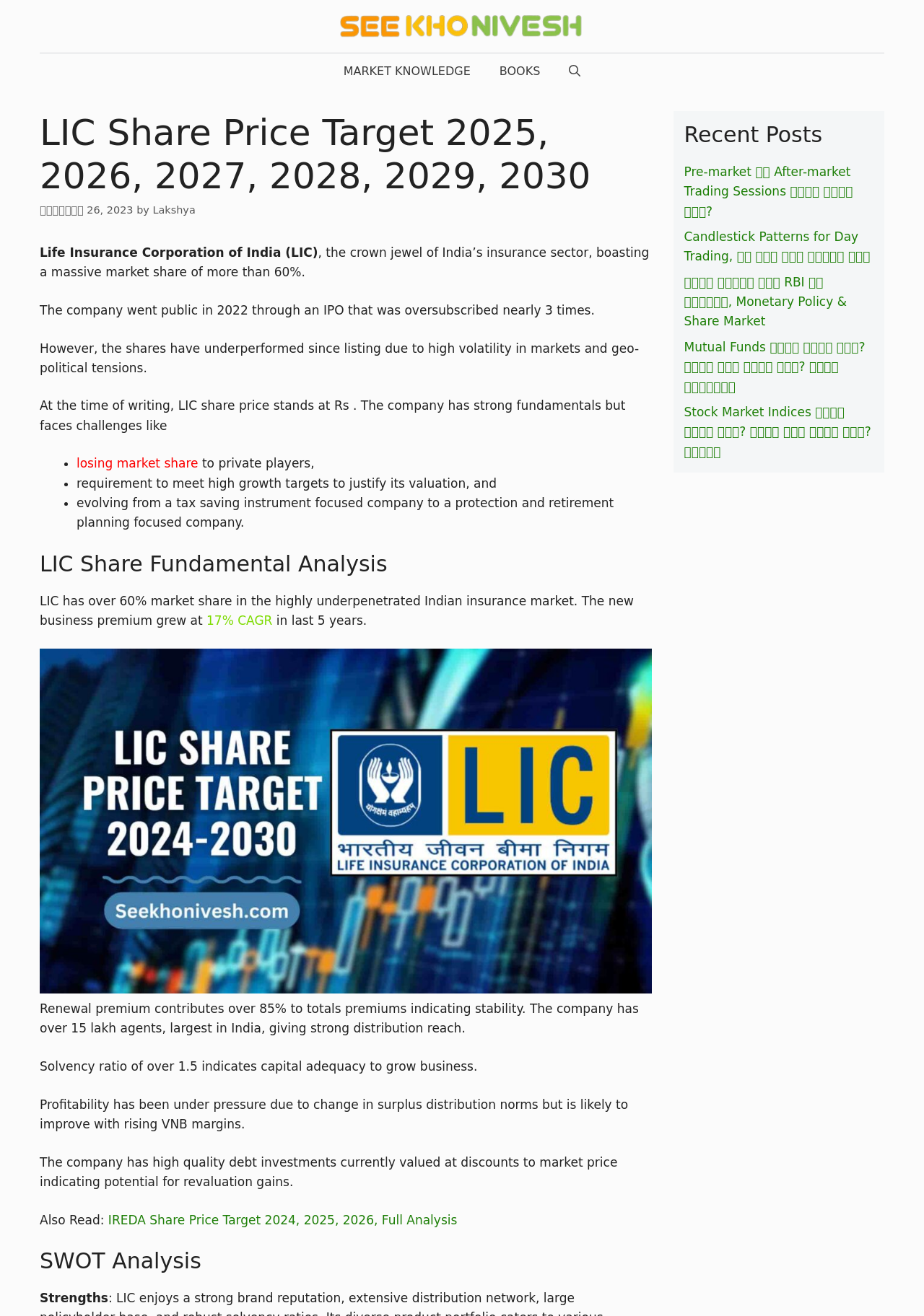Provide your answer to the question using just one word or phrase: What is the company's market share?

over 60%